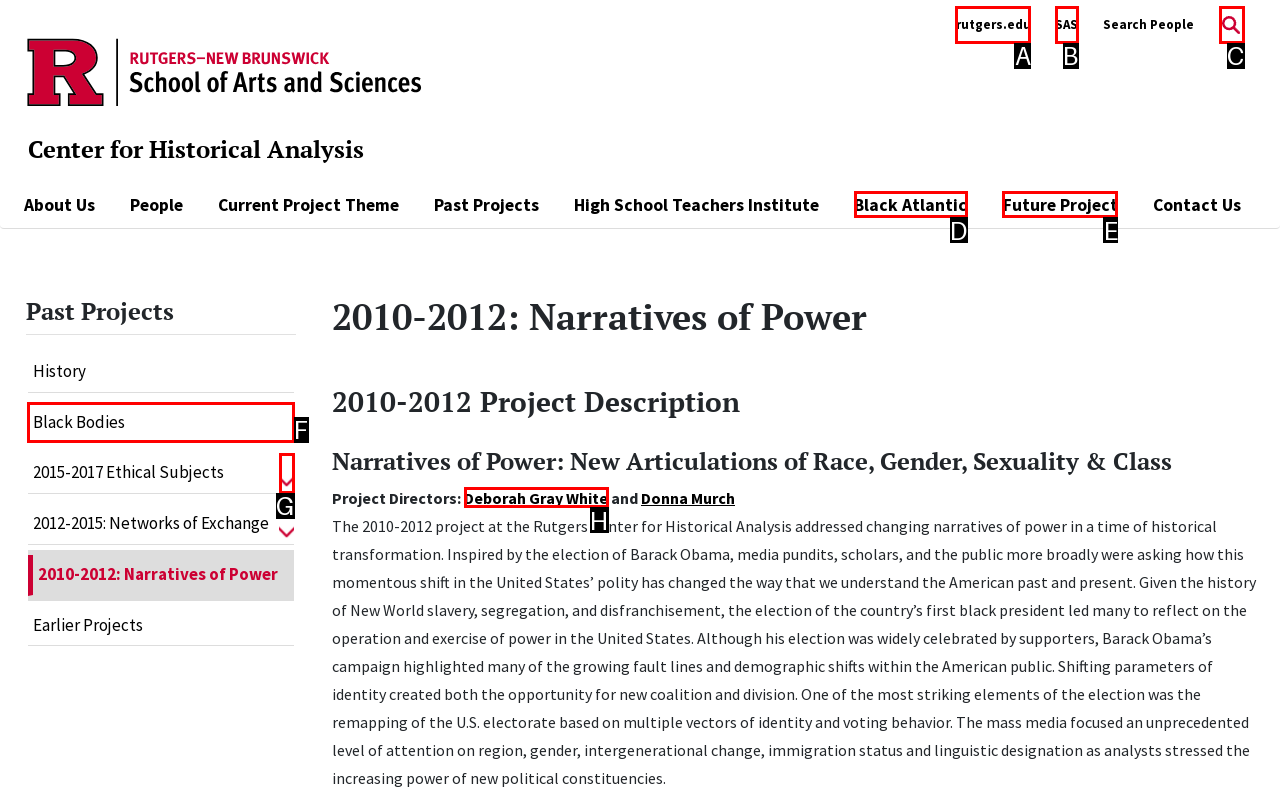Tell me which one HTML element best matches the description: [ date ] Answer with the option's letter from the given choices directly.

None